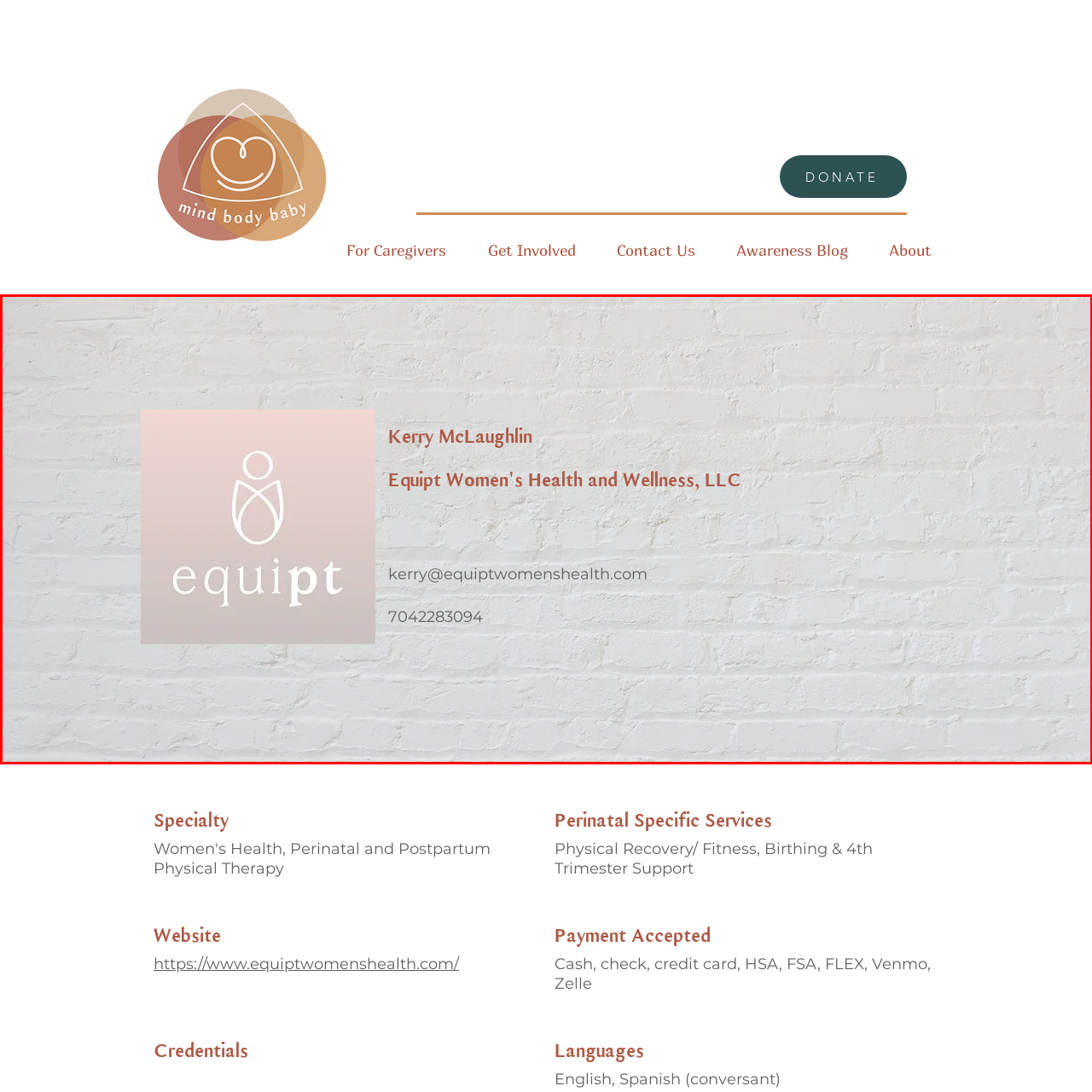Inspect the part framed by the grey rectangle, What is the name of the organization? 
Reply with a single word or phrase.

Equip Women's Health and Wellness, LLC